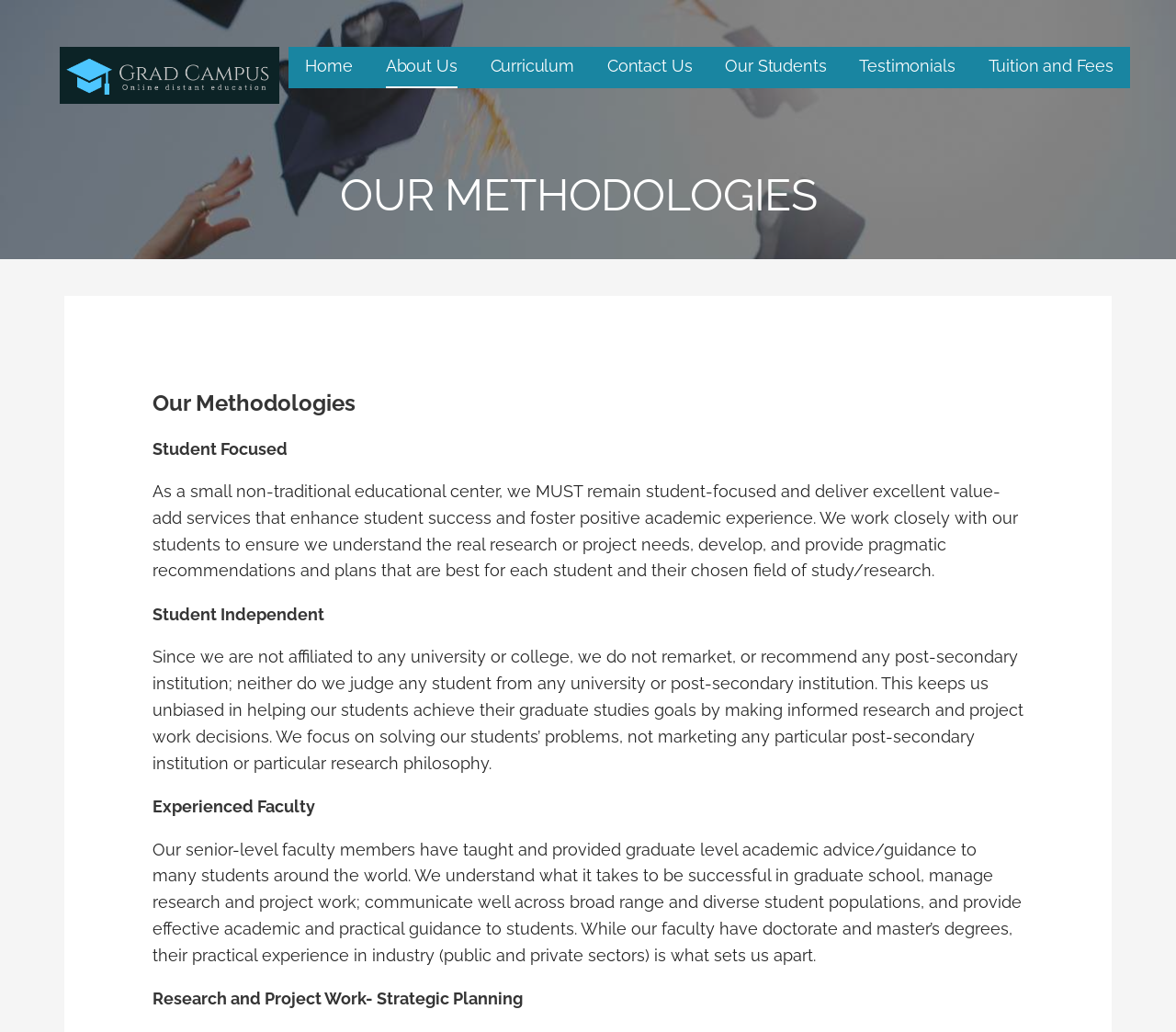Find the bounding box coordinates of the element you need to click on to perform this action: 'learn about our methodologies'. The coordinates should be represented by four float values between 0 and 1, in the format [left, top, right, bottom].

[0.048, 0.159, 0.936, 0.219]